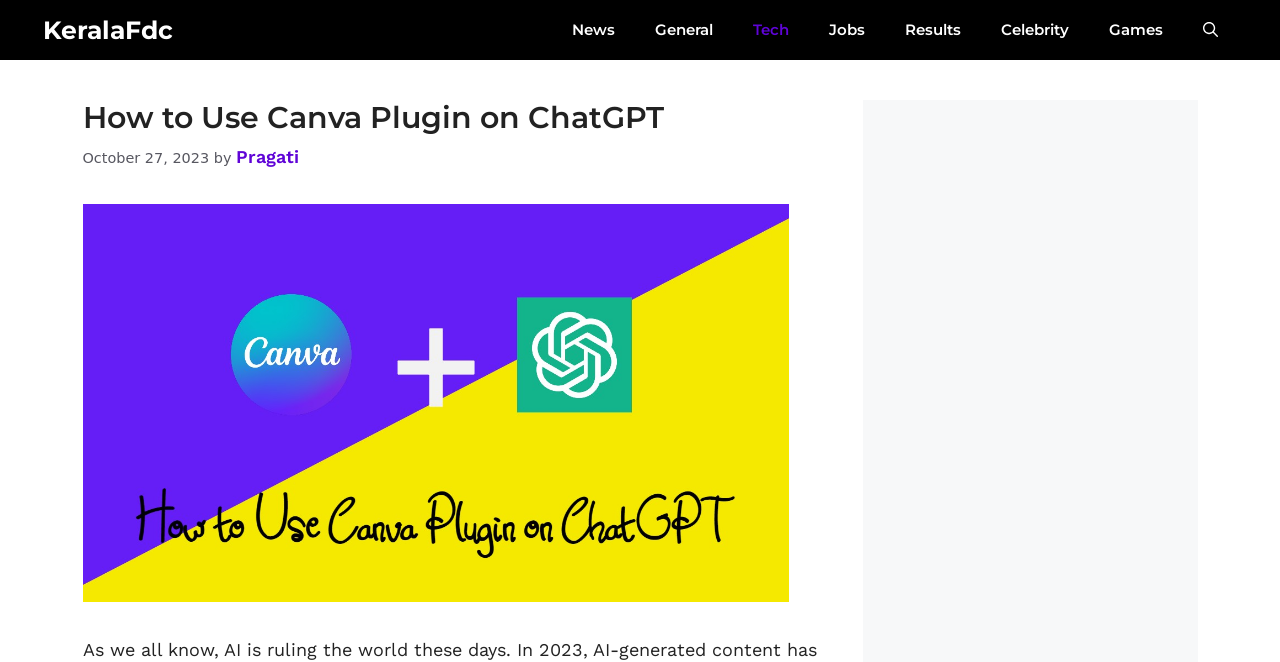Determine the bounding box for the UI element as described: "aria-label="Open search"". The coordinates should be represented as four float numbers between 0 and 1, formatted as [left, top, right, bottom].

[0.924, 0.0, 0.967, 0.091]